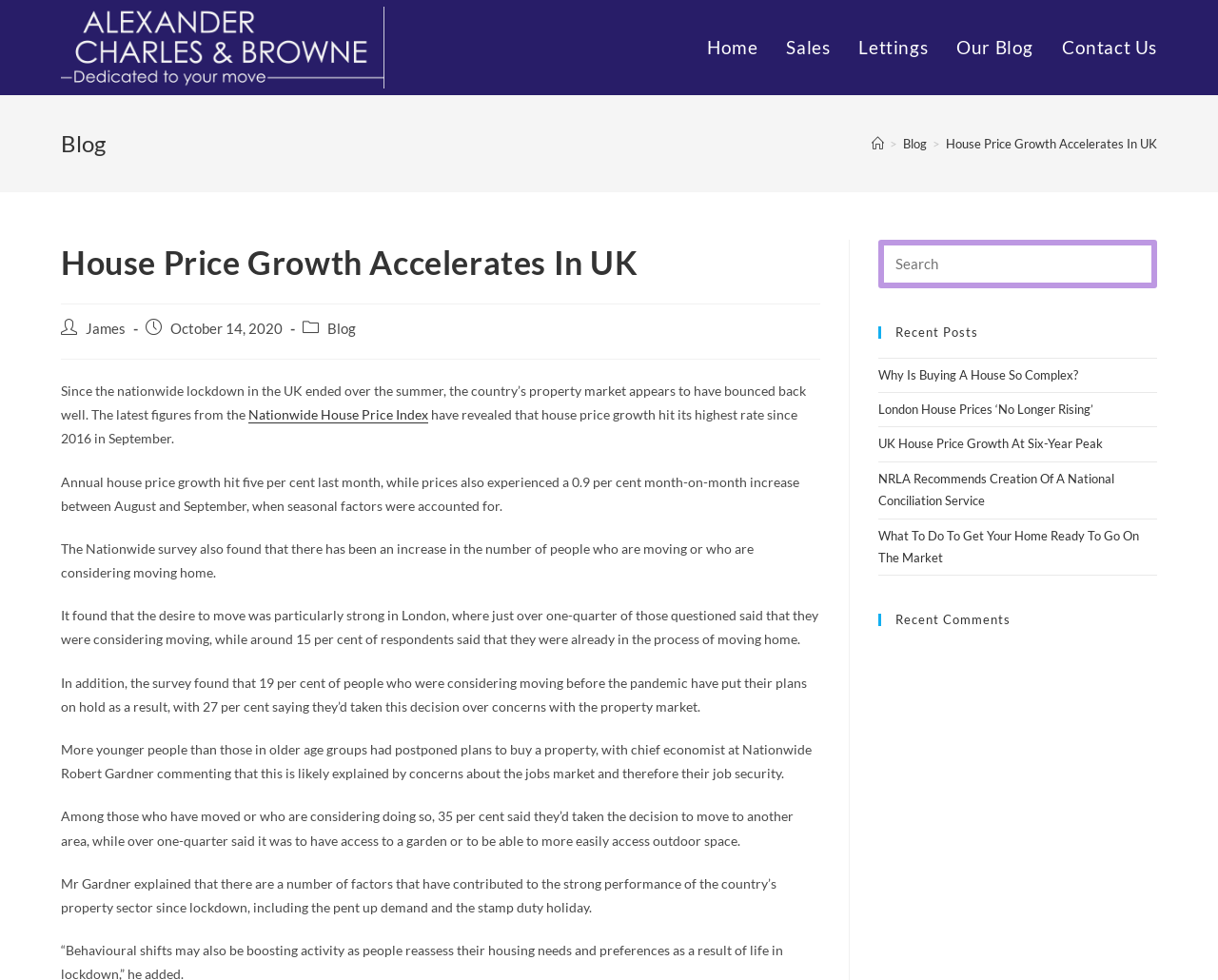Identify and provide the bounding box coordinates of the UI element described: "aria-label="Insert search query" name="s" placeholder="Search"". The coordinates should be formatted as [left, top, right, bottom], with each number being a float between 0 and 1.

[0.721, 0.244, 0.95, 0.294]